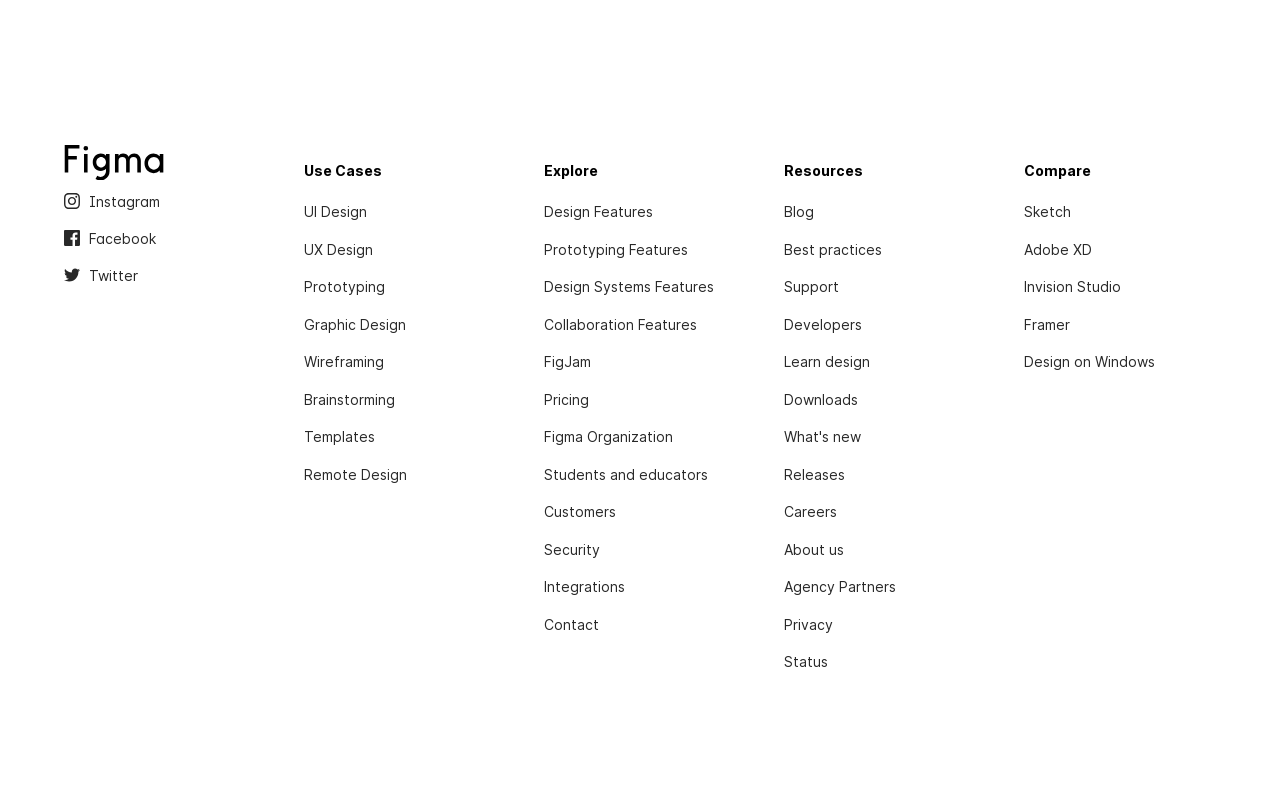How many links are listed under the 'Use Cases' category?
Please answer the question with as much detail and depth as you can.

Upon counting the links under the 'Use Cases' category, I found a total of 7 links, including 'UI Design', 'UX Design', 'Prototyping', and others.